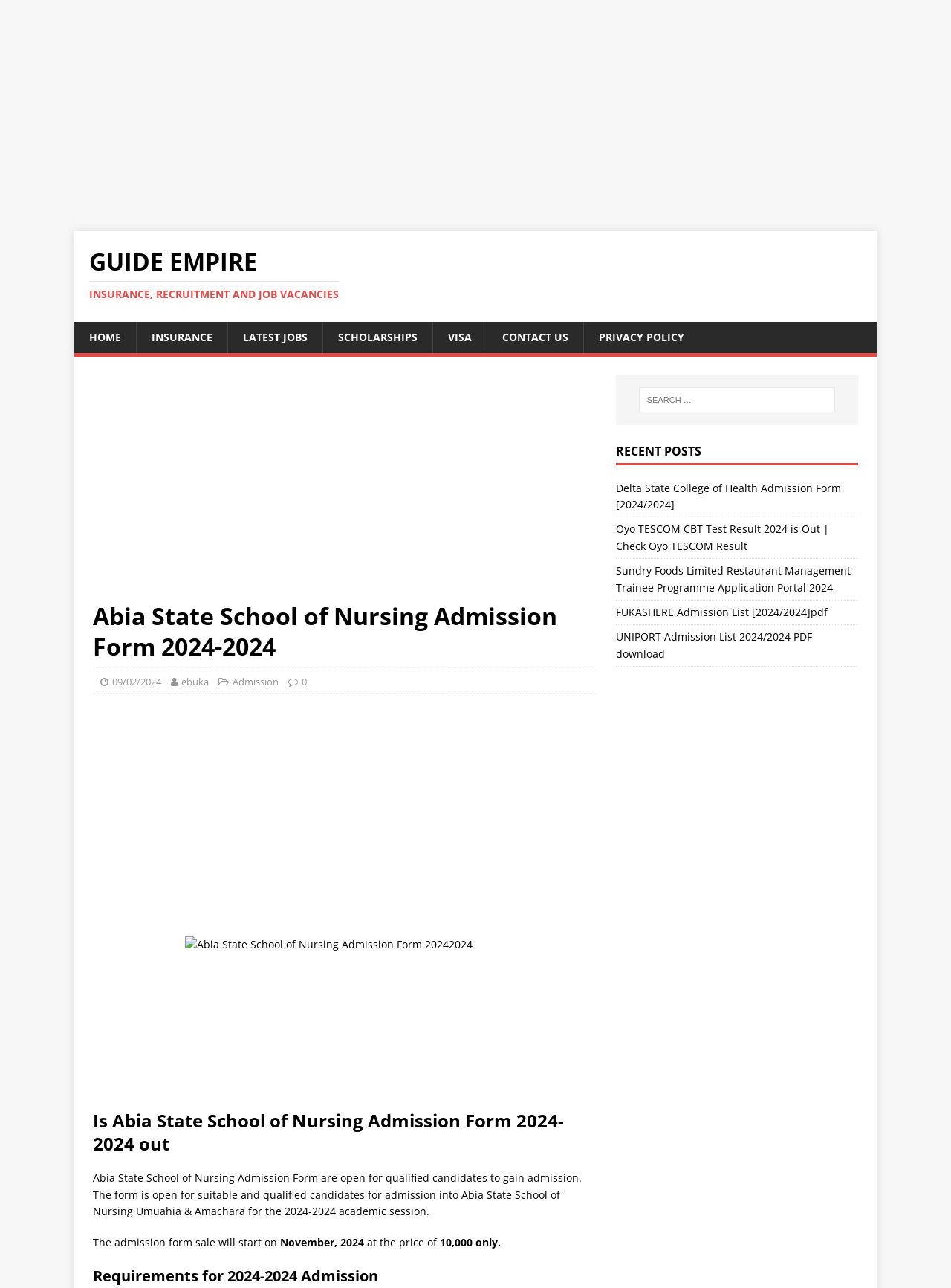Please reply to the following question with a single word or a short phrase:
What is the price of the admission form?

10,000 only